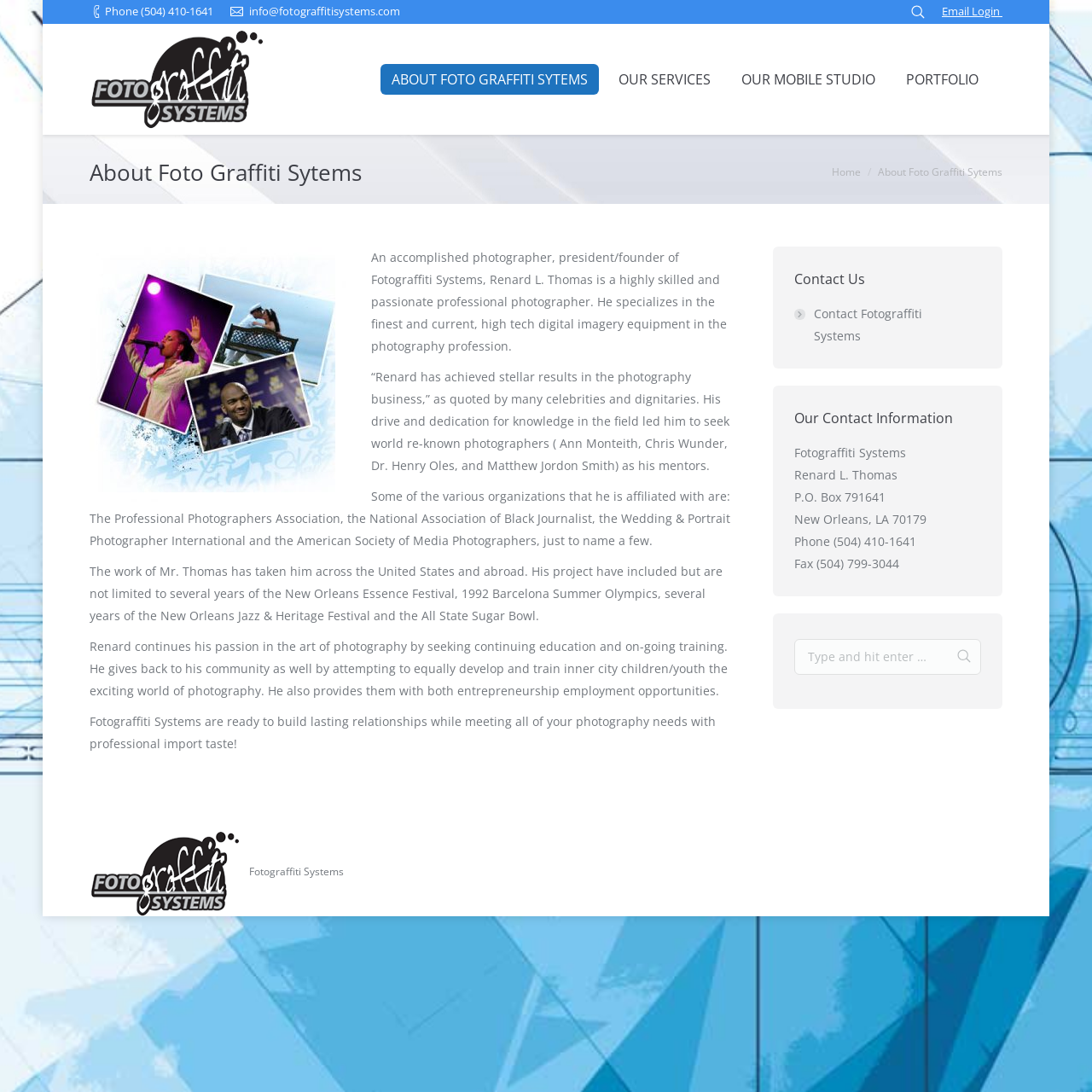Answer in one word or a short phrase: 
What is the phone number of Fotograffiti Systems?

(504) 410-1641